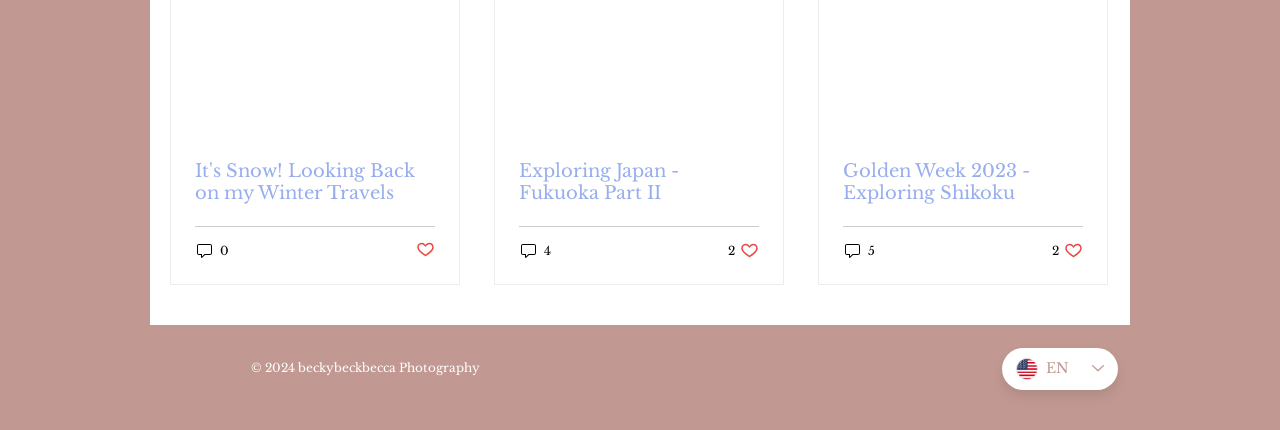Given the element description 0, predict the bounding box coordinates for the UI element in the webpage screenshot. The format should be (top-left x, top-left y, bottom-right x, bottom-right y), and the values should be between 0 and 1.

[0.152, 0.561, 0.18, 0.605]